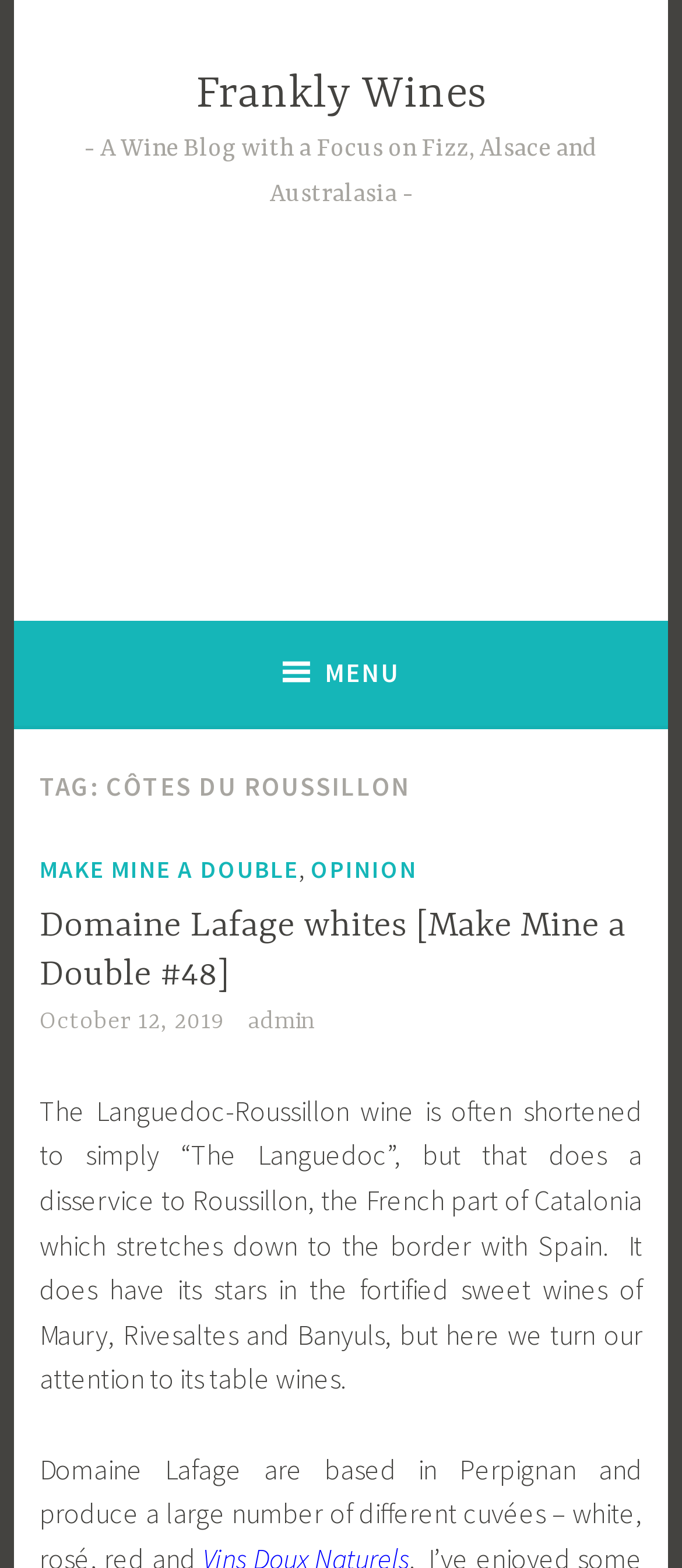What type of wine is mentioned in the article?
Based on the screenshot, give a detailed explanation to answer the question.

The type of wine mentioned in the article can be determined by reading the static text 'It does have its stars in the fortified sweet wines of Maury, Rivesaltes and Banyuls...' which is located in the main content section of the webpage.